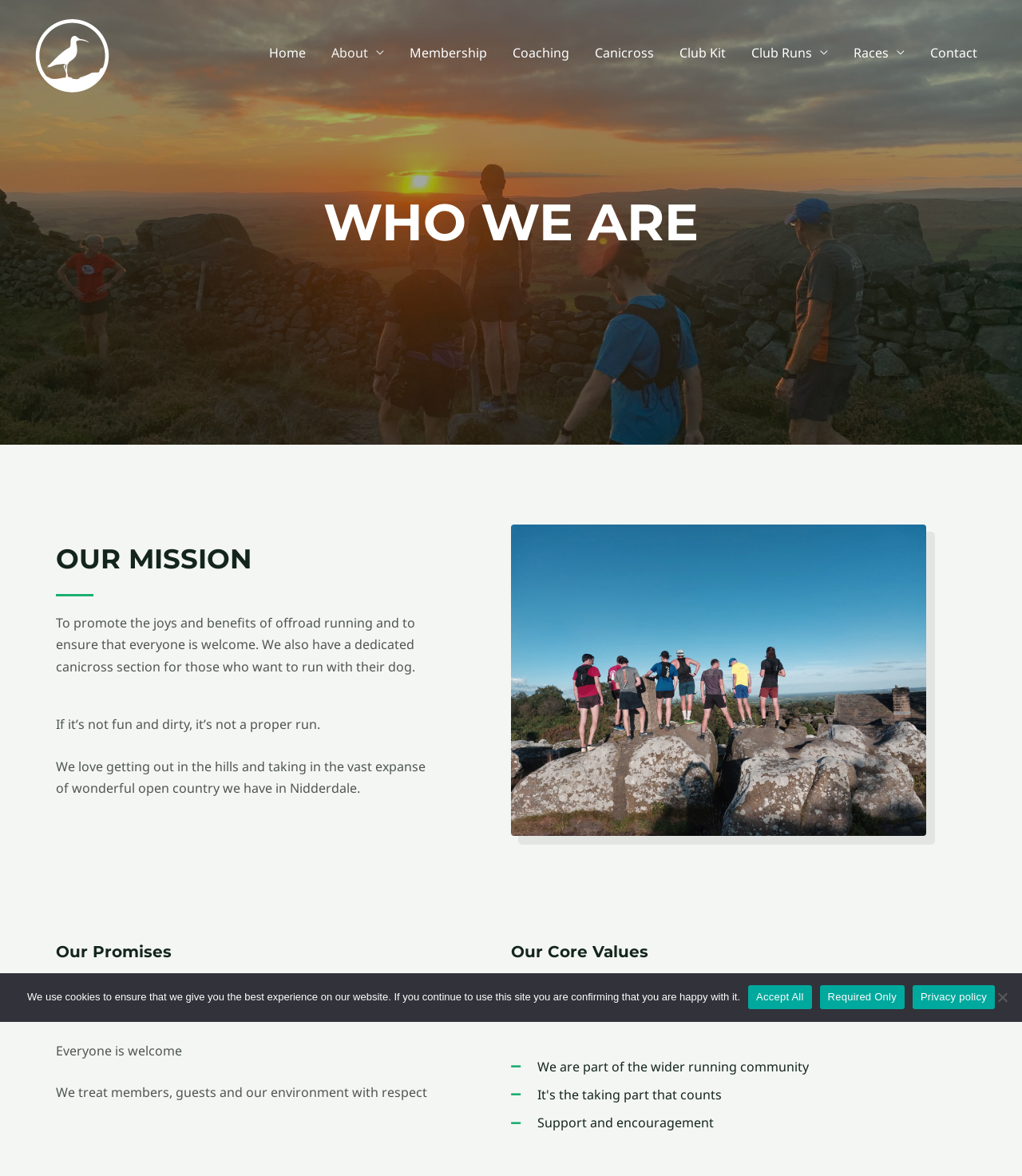Please find the bounding box coordinates of the clickable region needed to complete the following instruction: "Click the Nidderdale Fell and Trail Running Club logo". The bounding box coordinates must consist of four float numbers between 0 and 1, i.e., [left, top, right, bottom].

[0.031, 0.011, 0.109, 0.079]